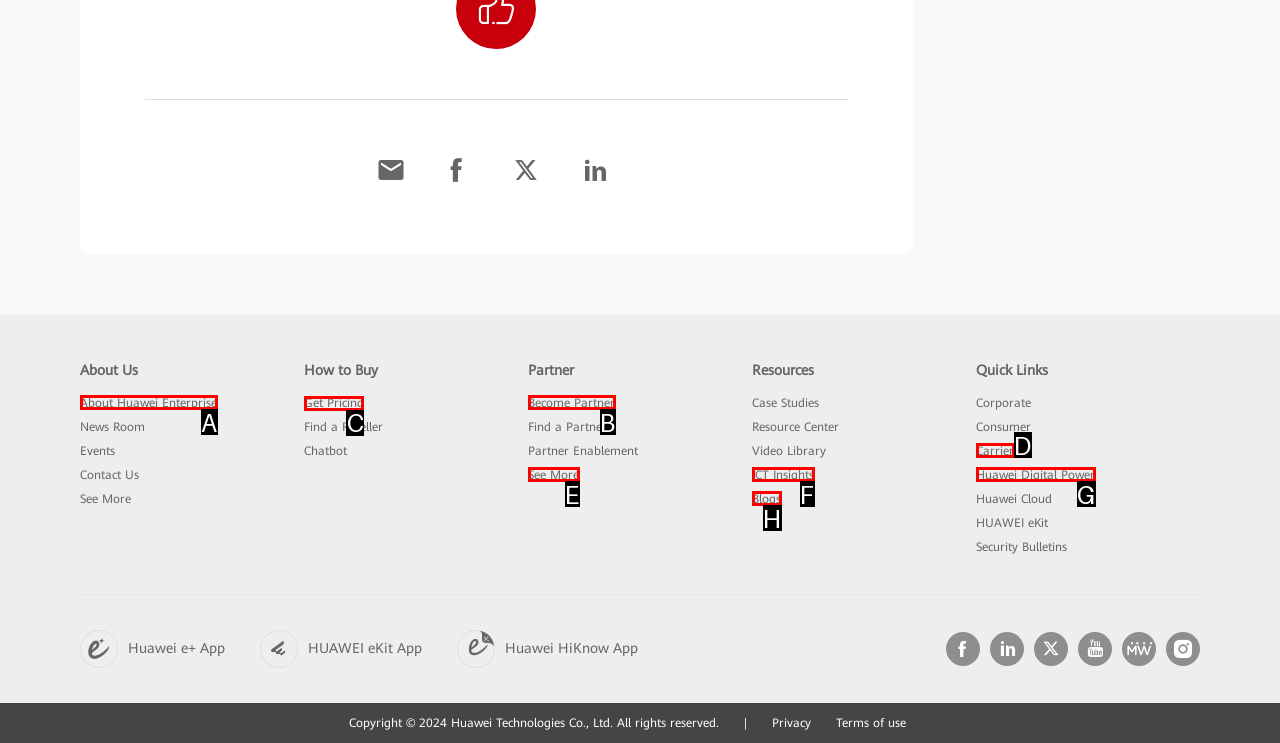Please indicate which HTML element to click in order to fulfill the following task: Click on the 'The Scruff' logo Respond with the letter of the chosen option.

None